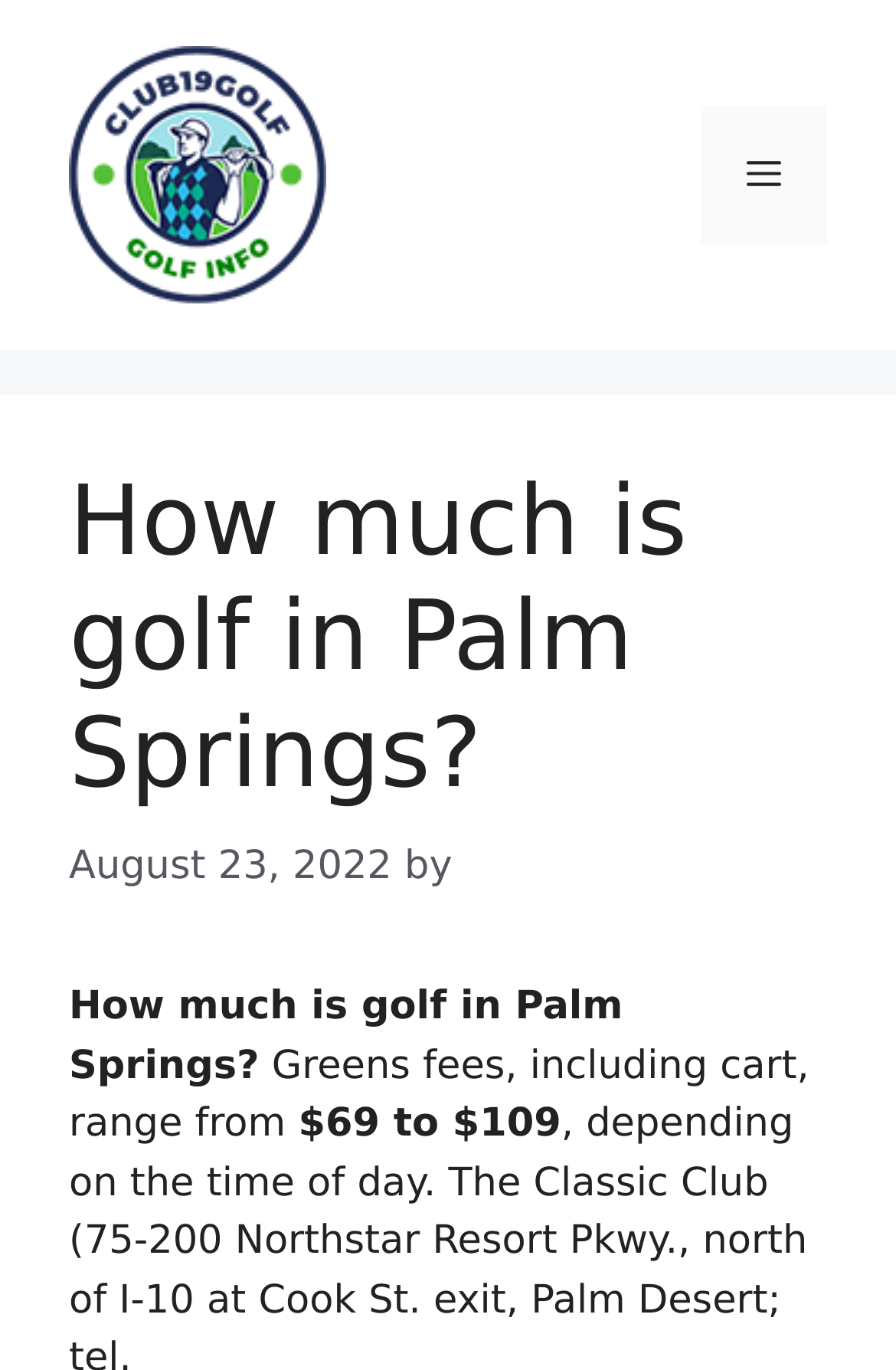Please provide the bounding box coordinates for the UI element as described: "Menu". The coordinates must be four floats between 0 and 1, represented as [left, top, right, bottom].

[0.782, 0.077, 0.923, 0.178]